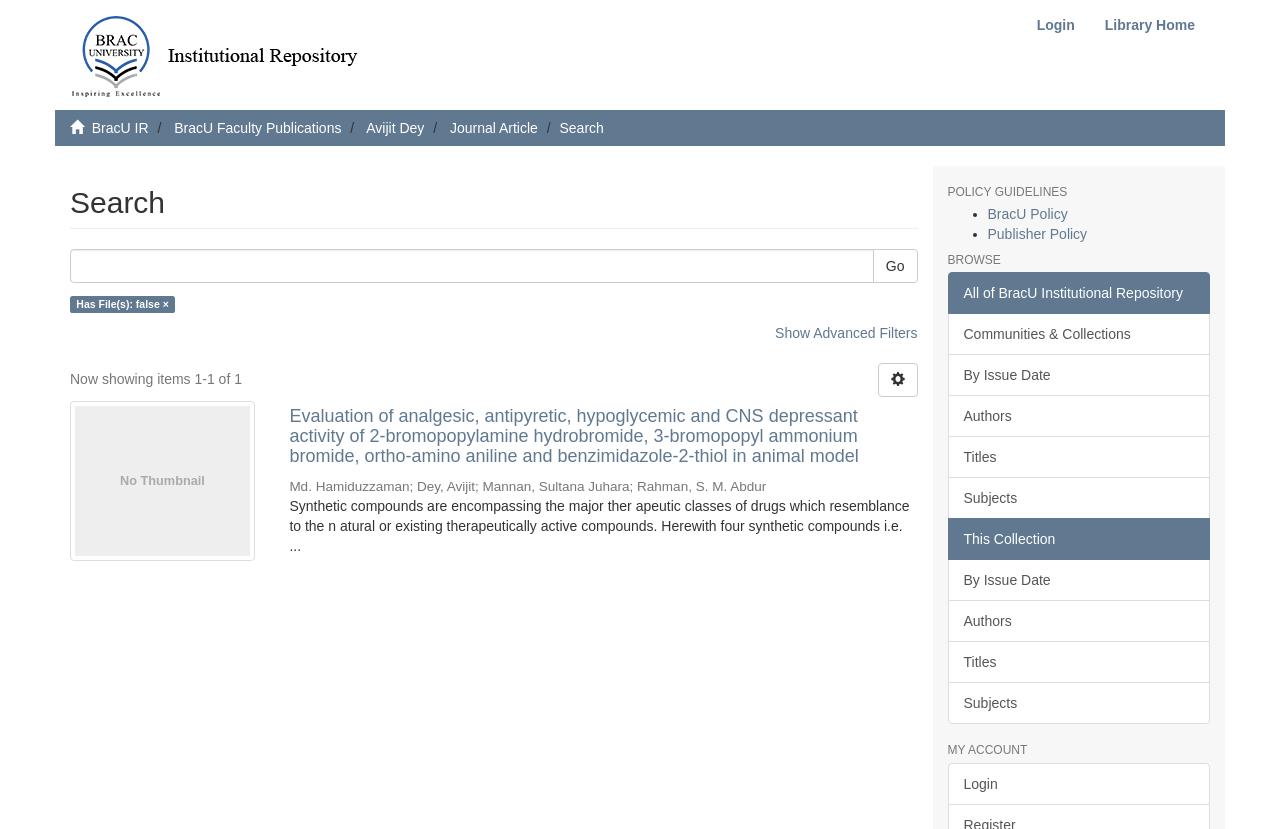Give an in-depth explanation of the webpage layout and content.

This webpage is a search page for an institutional repository, specifically Brac University (BracU). At the top, there is a navigation bar with links to "Login", "Library Home", and "BracU IR". Below this, there is a search bar with a text box and a "Go" button. 

To the left of the search bar, there is a heading "Search" and a link "Show Advanced Filters" below it. The search result is displayed below the search bar, which includes a link to a journal article titled "Evaluation of analgesic, antipyretic, hypoglycemic and CNS depressant activity of 2-bromopopylamine hydrobromide, 3-bromopopyl ammonium bromide, ortho-amino aniline and benzimidazole-2-thiol in animal model" with an author list and a brief abstract. 

On the right side of the page, there are three sections: "POLICY GUIDELINES", "BROWSE", and "MY ACCOUNT". The "POLICY GUIDELINES" section has two links to "BracU Policy" and "Publisher Policy". The "BROWSE" section has links to browse by communities and collections, issue date, authors, titles, and subjects. The "MY ACCOUNT" section has a link to "Login".